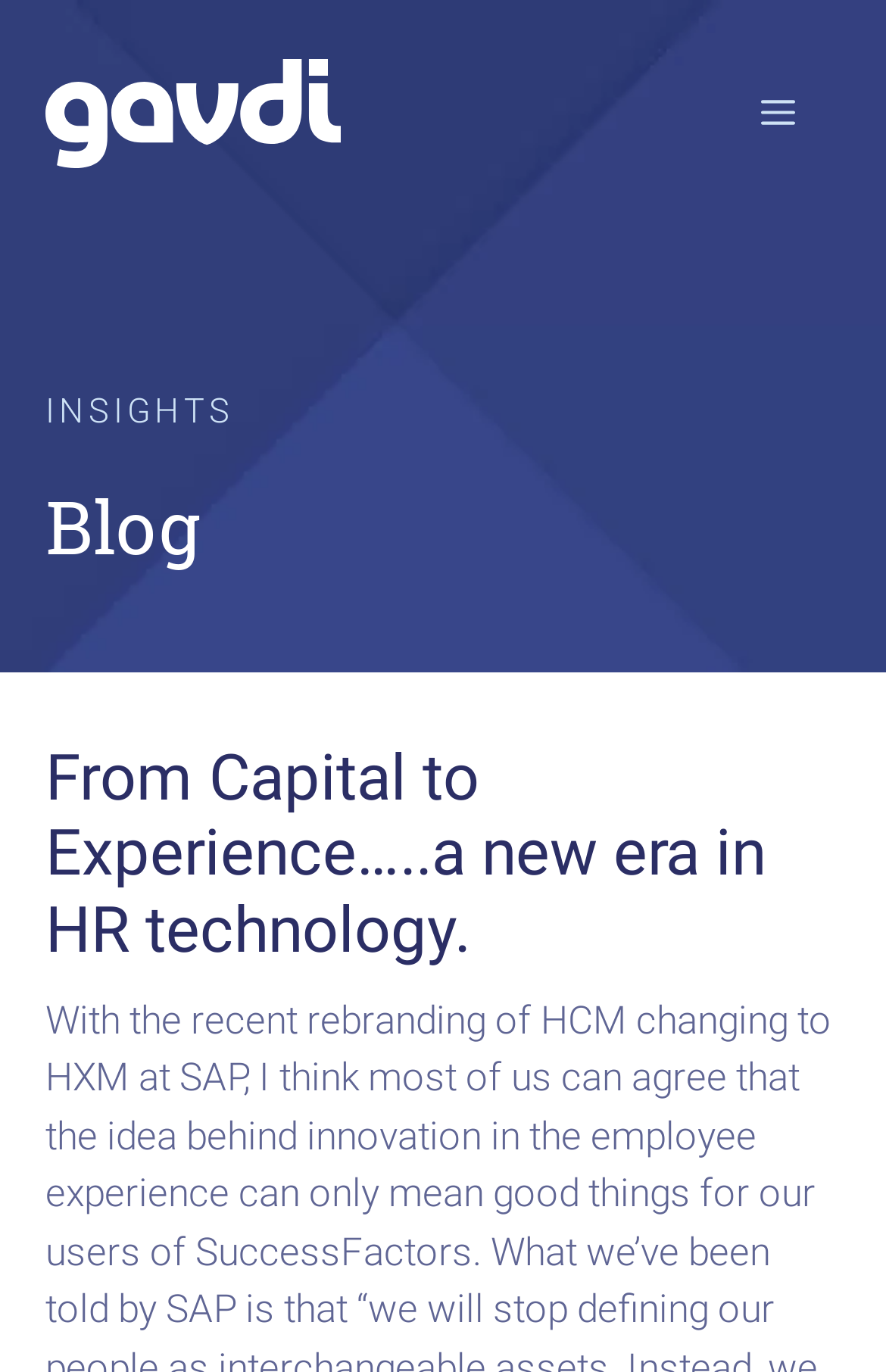What is the topic of the blog post? Please answer the question using a single word or phrase based on the image.

HR technology